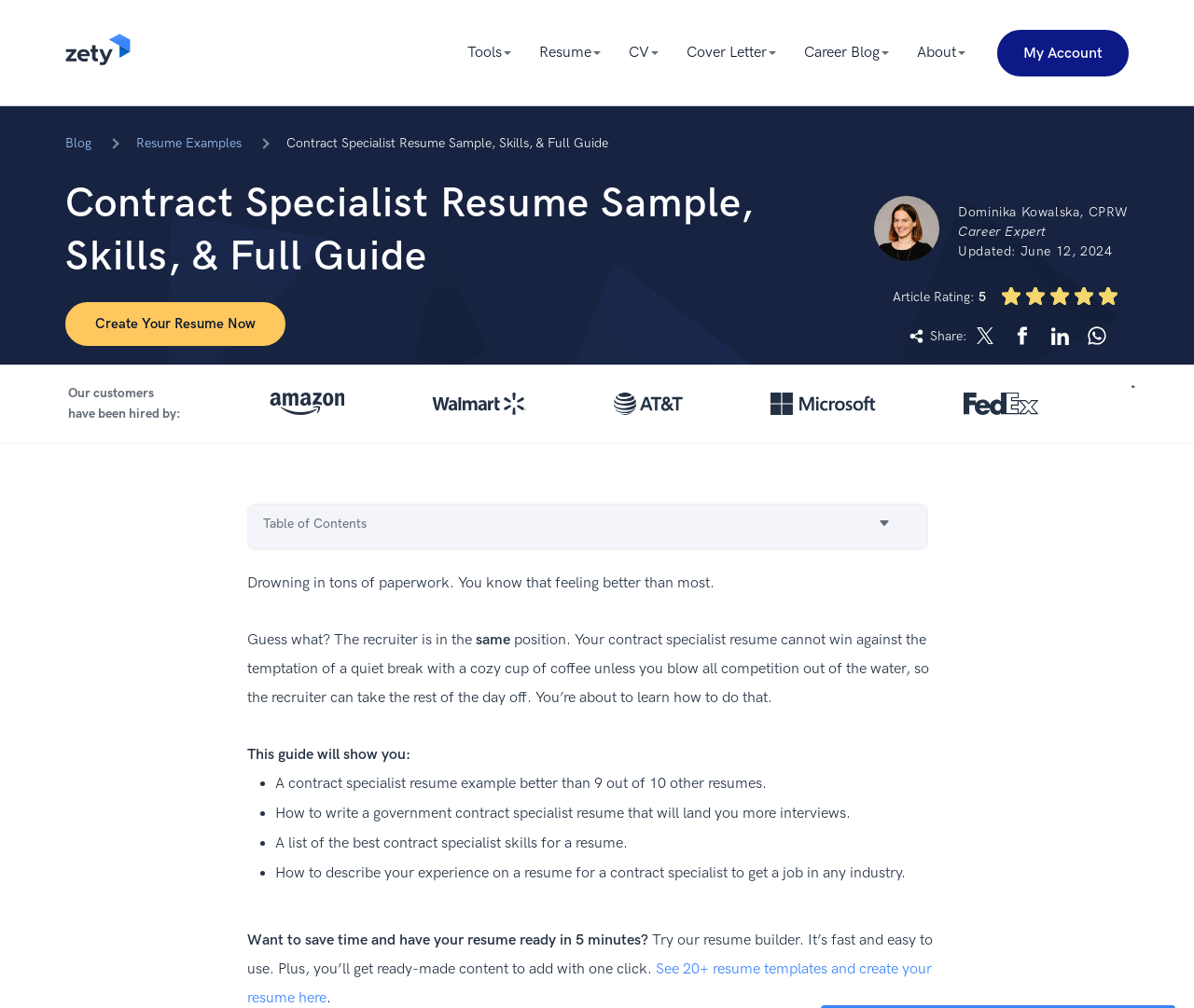Using the description: "Blog", identify the bounding box of the corresponding UI element in the screenshot.

[0.055, 0.134, 0.077, 0.15]